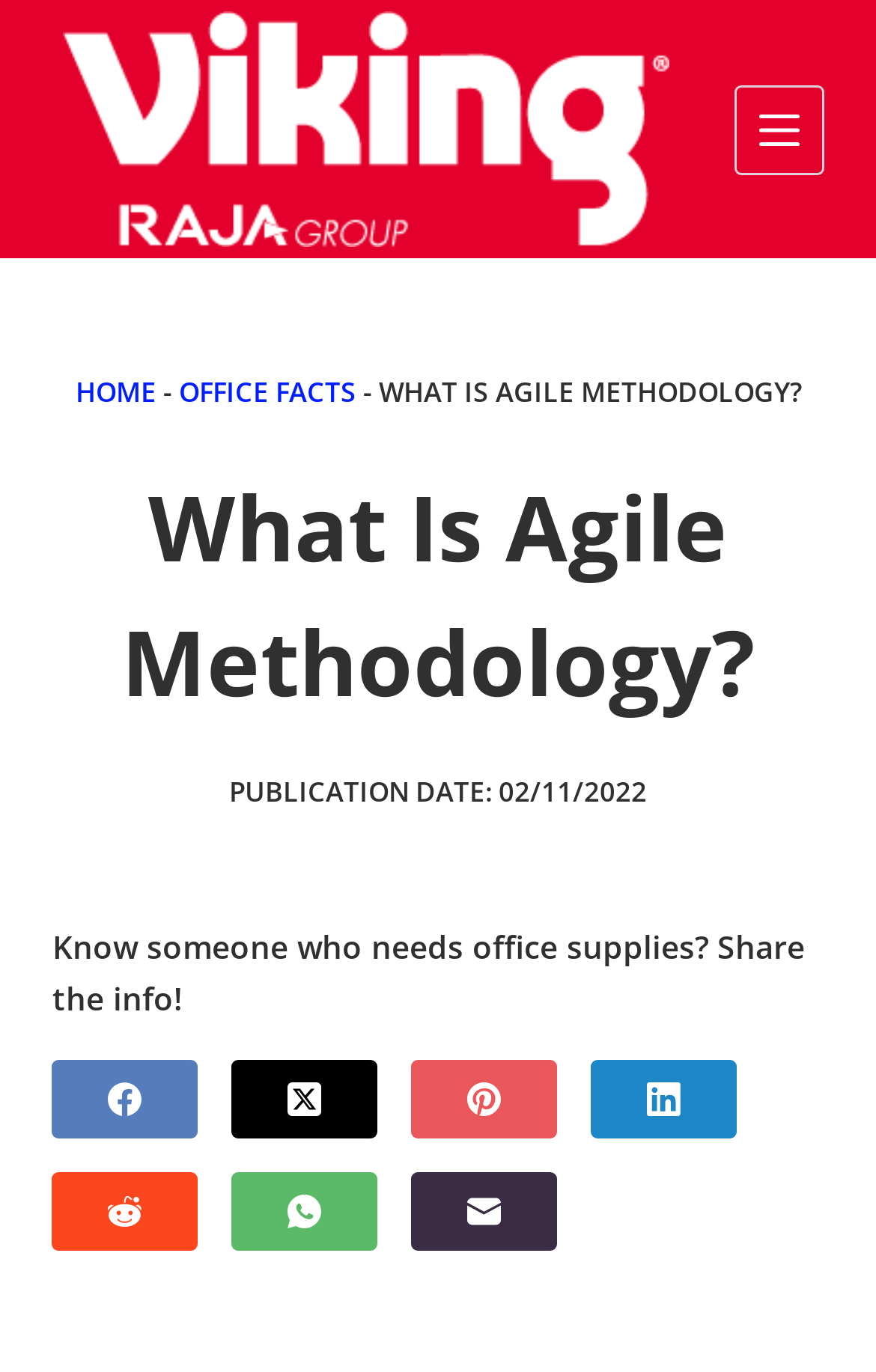Calculate the bounding box coordinates of the UI element given the description: "Skip to content".

[0.0, 0.0, 0.103, 0.033]